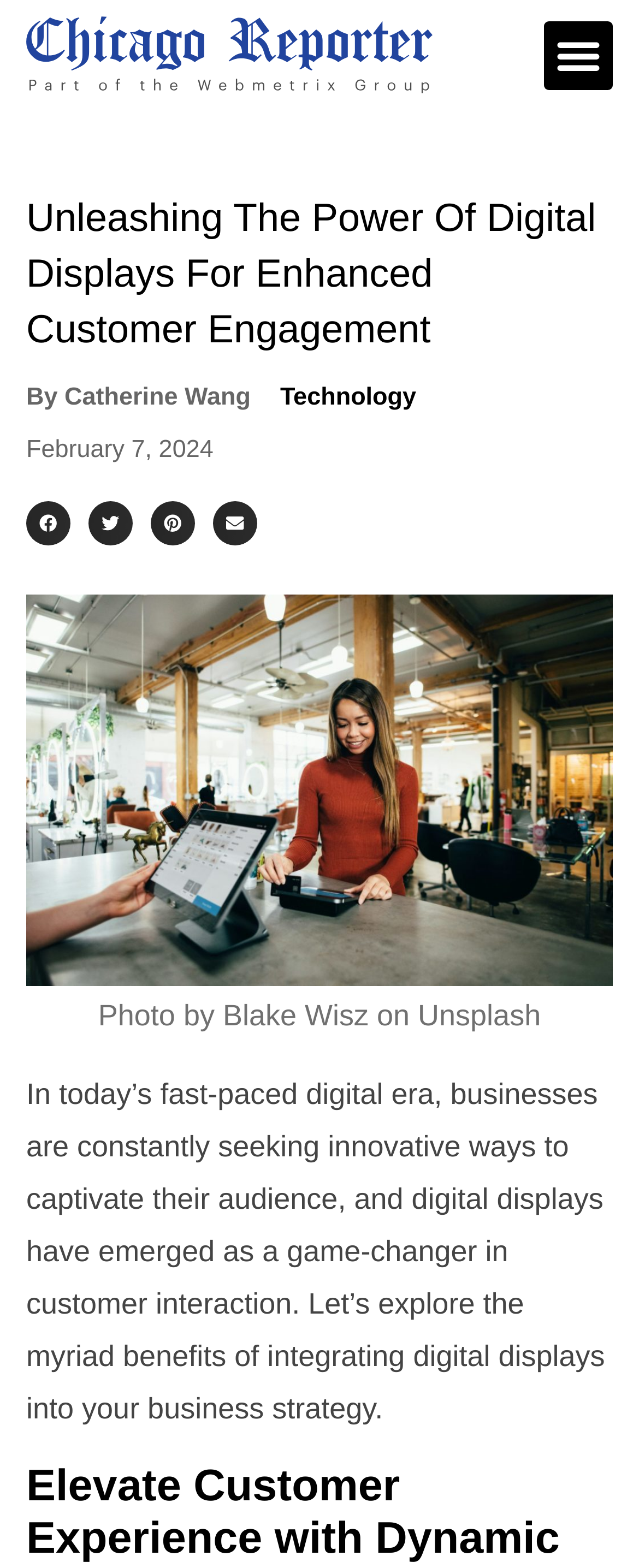What is the source of the image used in the article?
Using the image provided, answer with just one word or phrase.

Unsplash